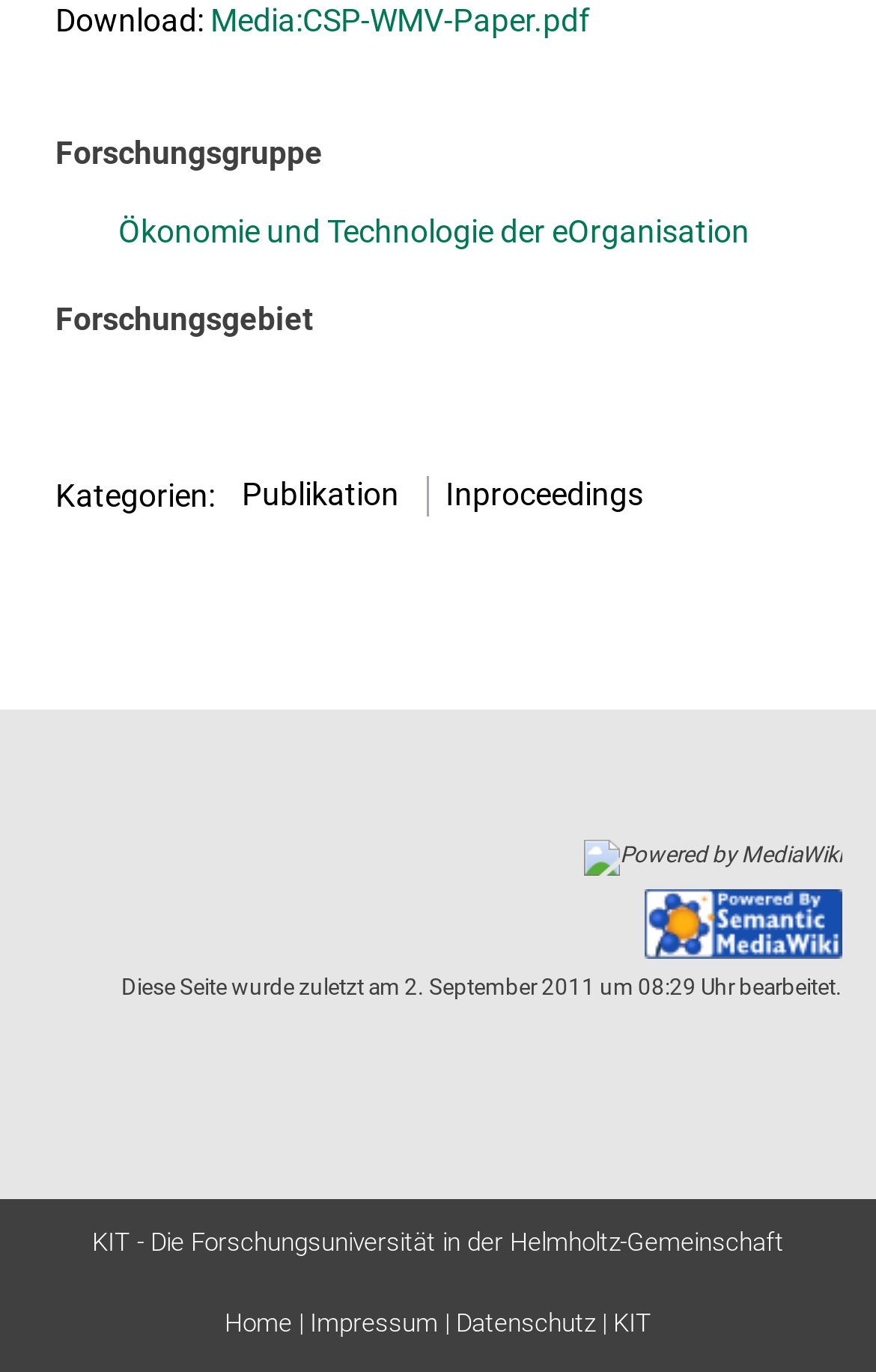Identify the bounding box coordinates for the element you need to click to achieve the following task: "visit the home page". Provide the bounding box coordinates as four float numbers between 0 and 1, in the form [left, top, right, bottom].

[0.256, 0.955, 0.333, 0.976]